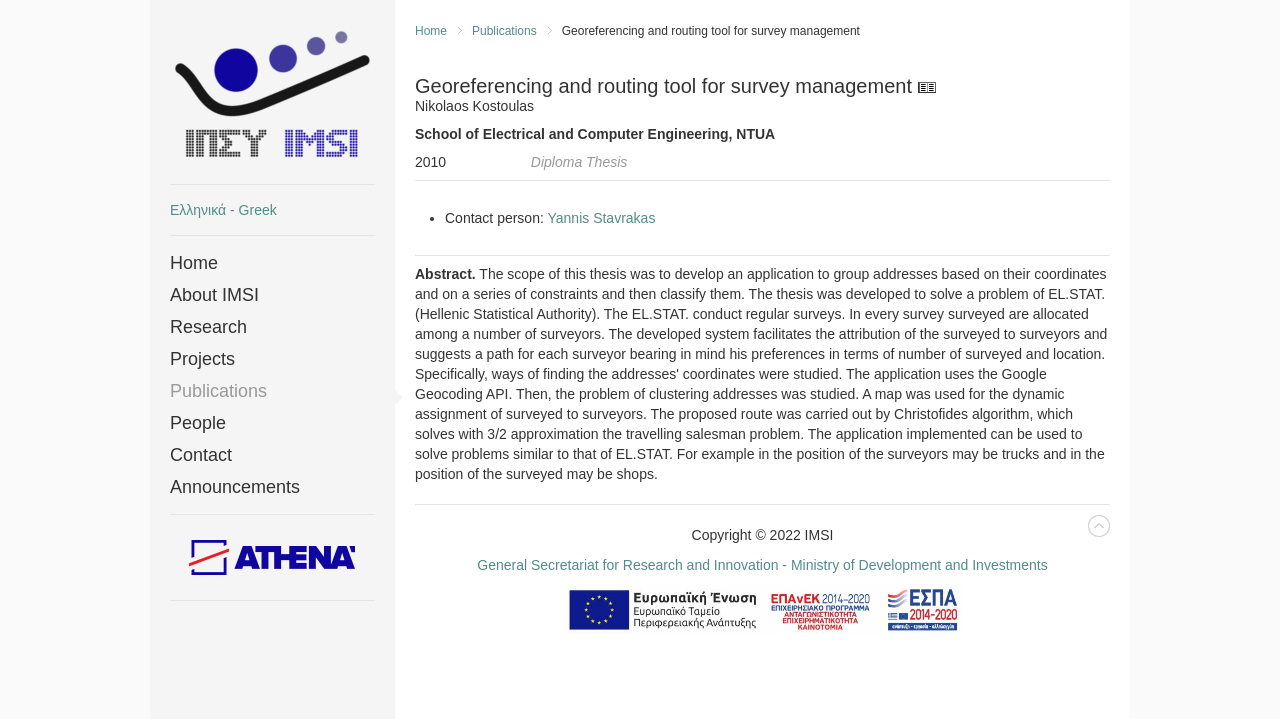Given the element description: "About IMSI", predict the bounding box coordinates of the UI element it refers to, using four float numbers between 0 and 1, i.e., [left, top, right, bottom].

[0.133, 0.394, 0.293, 0.427]